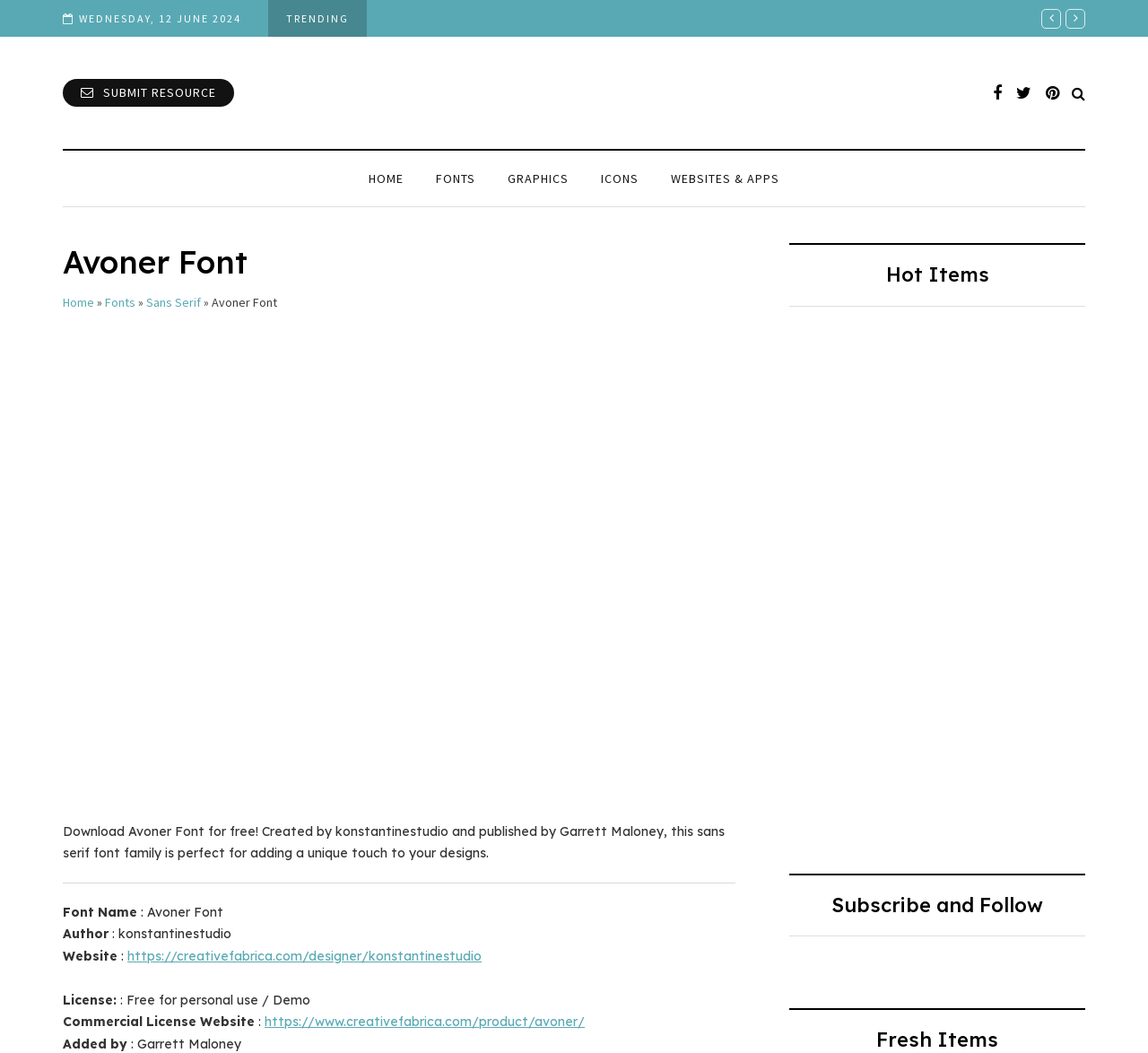Please locate the clickable area by providing the bounding box coordinates to follow this instruction: "Go to the Home page".

[0.307, 0.16, 0.366, 0.179]